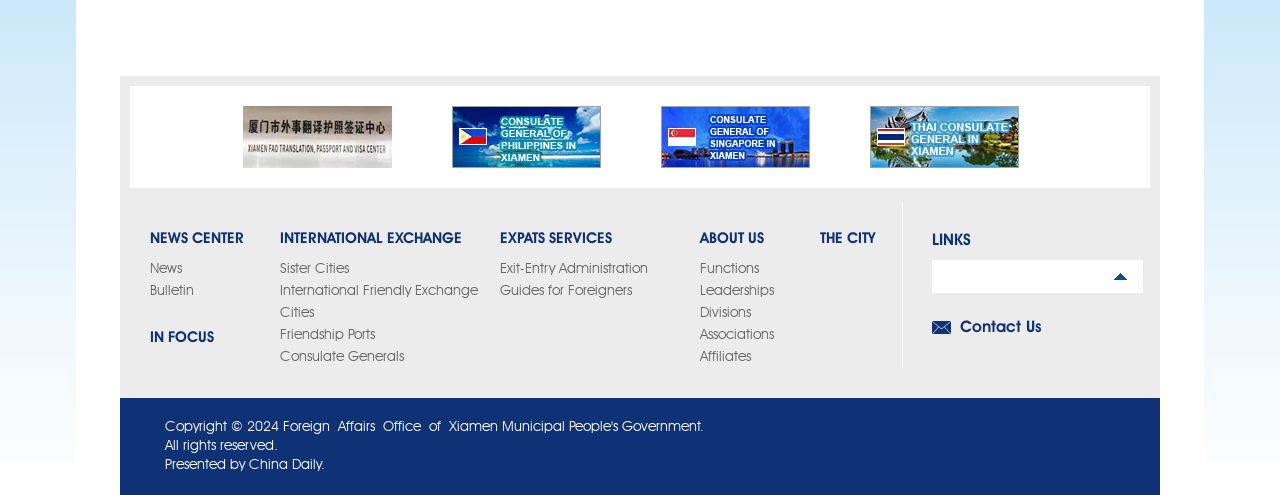How many international exchange links are there?
Using the image, elaborate on the answer with as much detail as possible.

Under the 'INTERNATIONAL EXCHANGE' category, there are four description list details: 'Sister Cities', 'International Friendly Exchange Cities', 'Friendship Ports', and 'Consulate Generals', which are all related to international exchange.